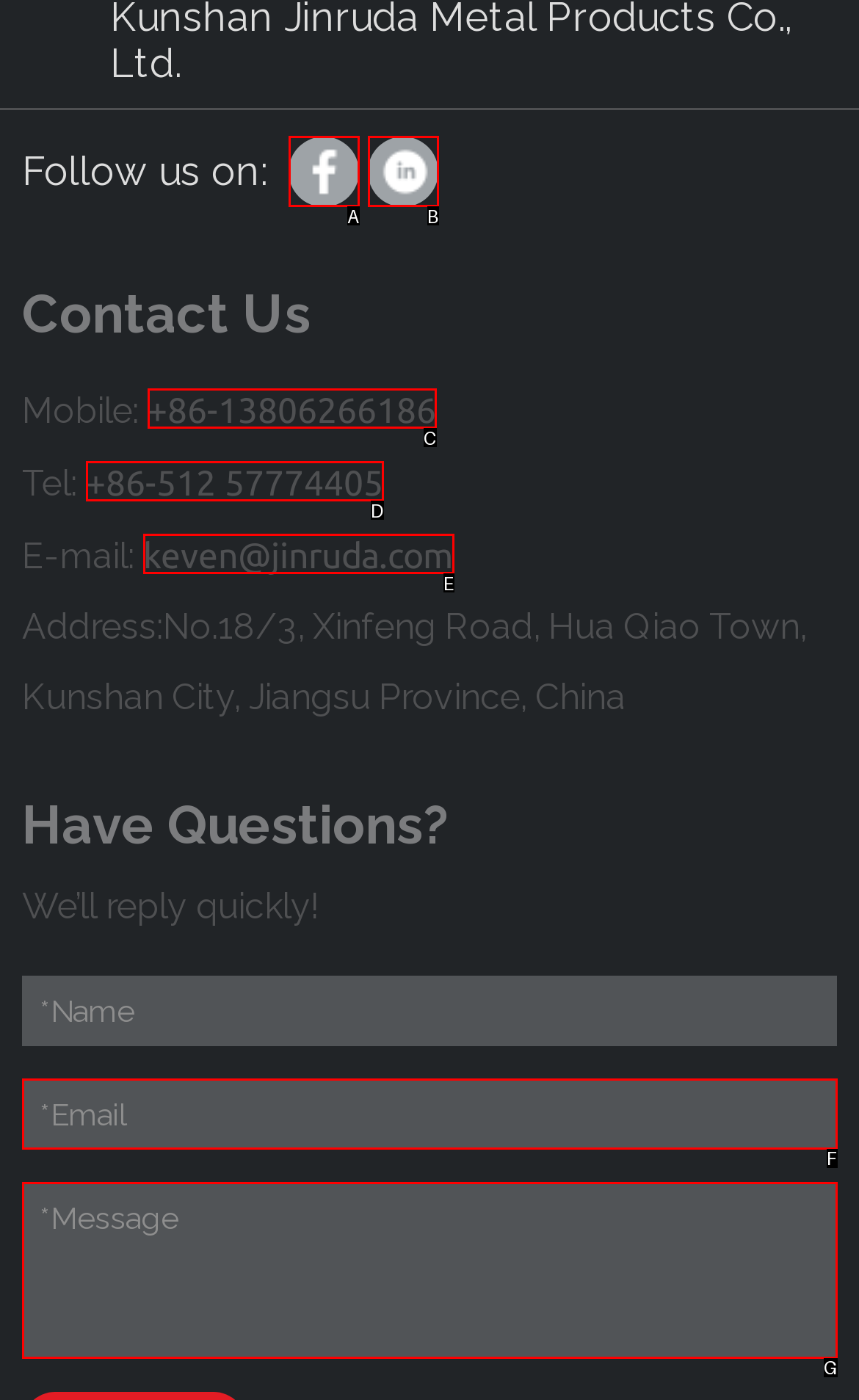Tell me which one HTML element best matches the description: +86-13806266186 Answer with the option's letter from the given choices directly.

C